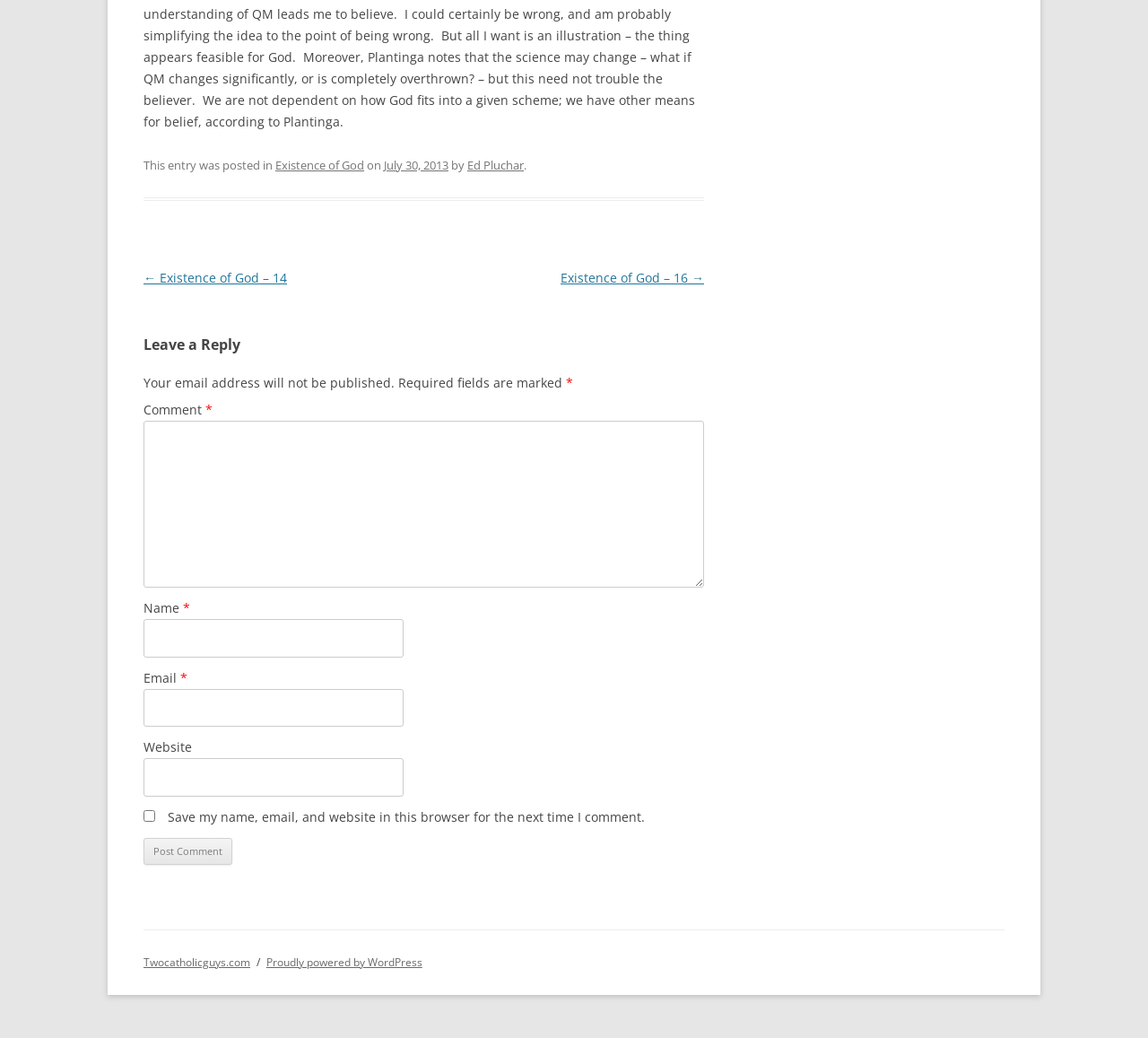Can you find the bounding box coordinates for the element that needs to be clicked to execute this instruction: "Visit the 'Twocatholicguys.com' website"? The coordinates should be given as four float numbers between 0 and 1, i.e., [left, top, right, bottom].

[0.125, 0.919, 0.218, 0.934]